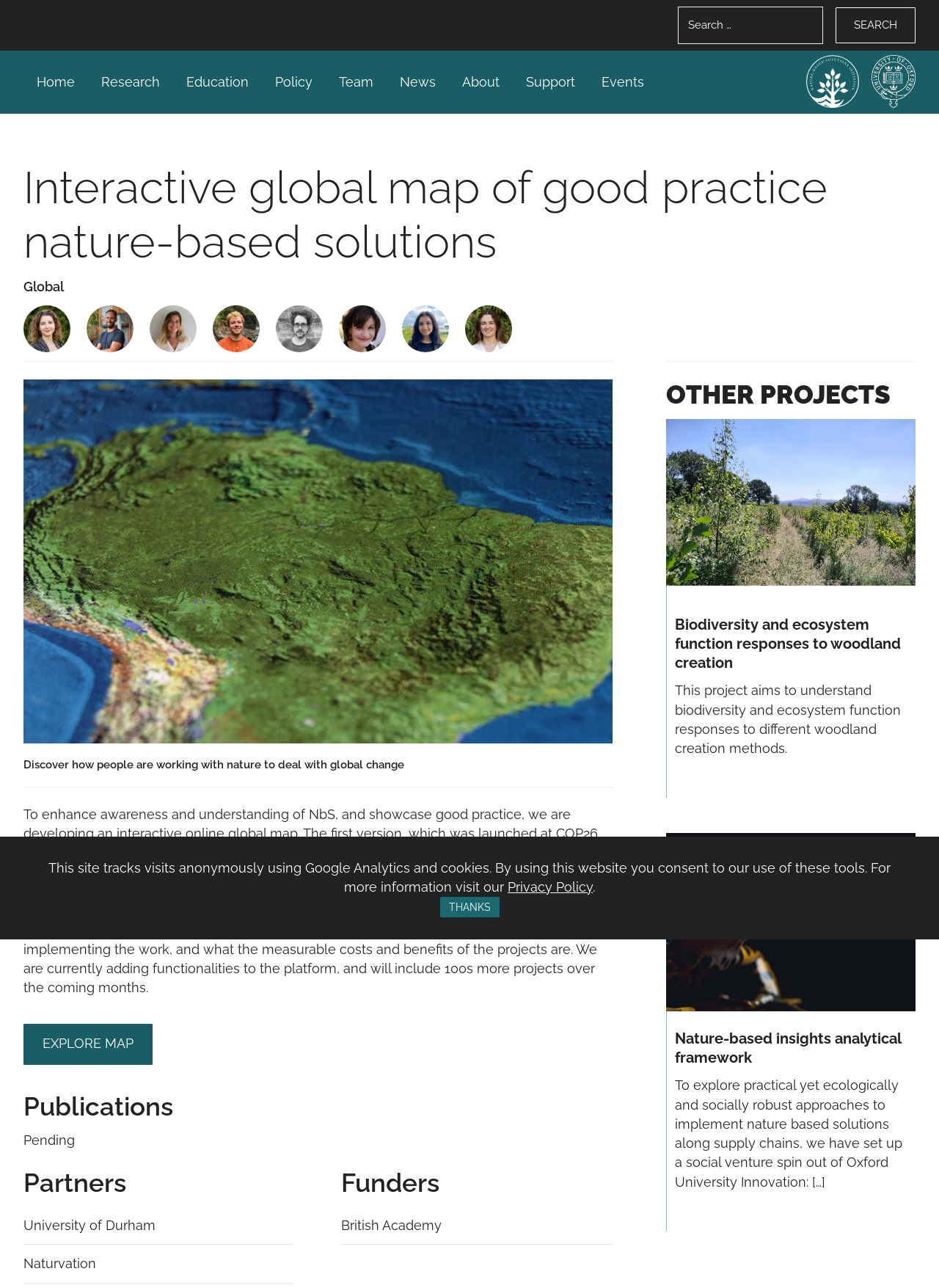Determine the bounding box coordinates of the clickable element to complete this instruction: "View the NbSI - Mangrove and sea - logo". Provide the coordinates in the format of four float numbers between 0 and 1, [left, top, right, bottom].

[0.859, 0.039, 0.915, 0.084]